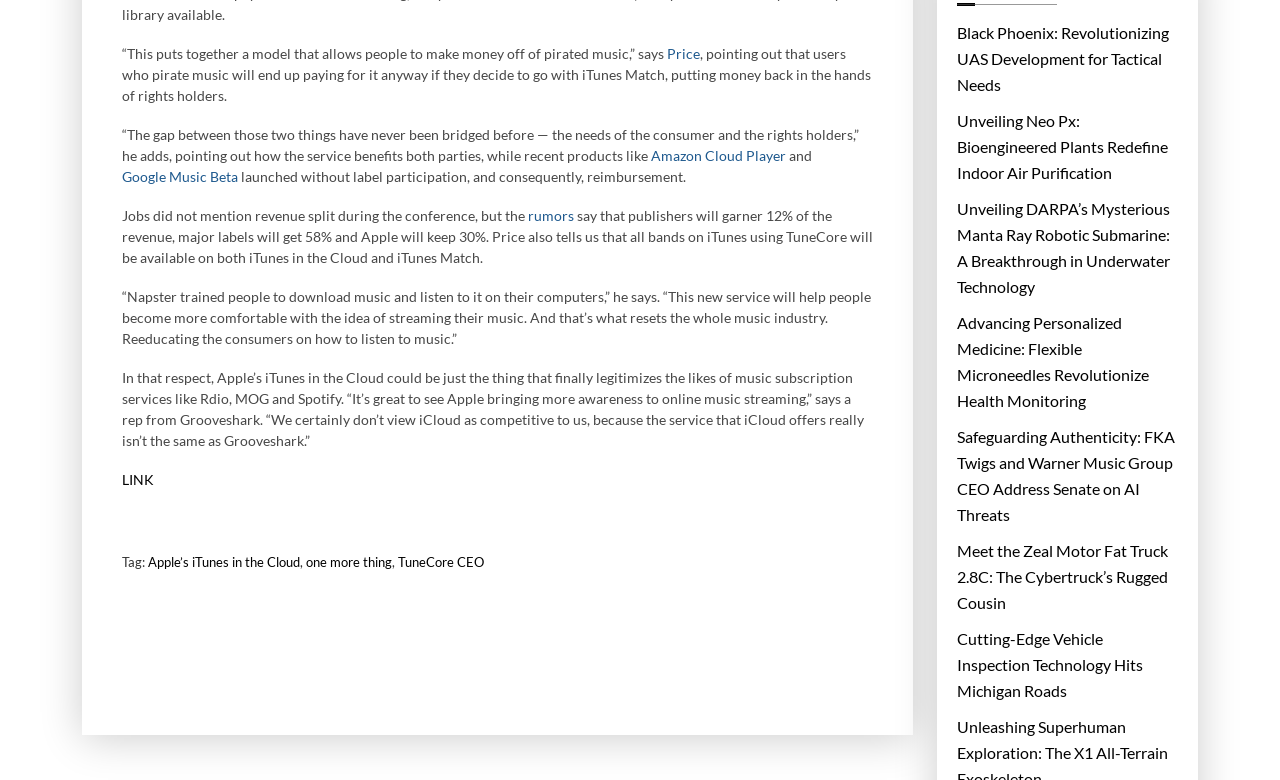Determine the bounding box coordinates of the clickable element to achieve the following action: 'Explore 'Black Phoenix: Revolutionizing UAS Development for Tactical Needs''. Provide the coordinates as four float values between 0 and 1, formatted as [left, top, right, bottom].

[0.748, 0.025, 0.92, 0.125]